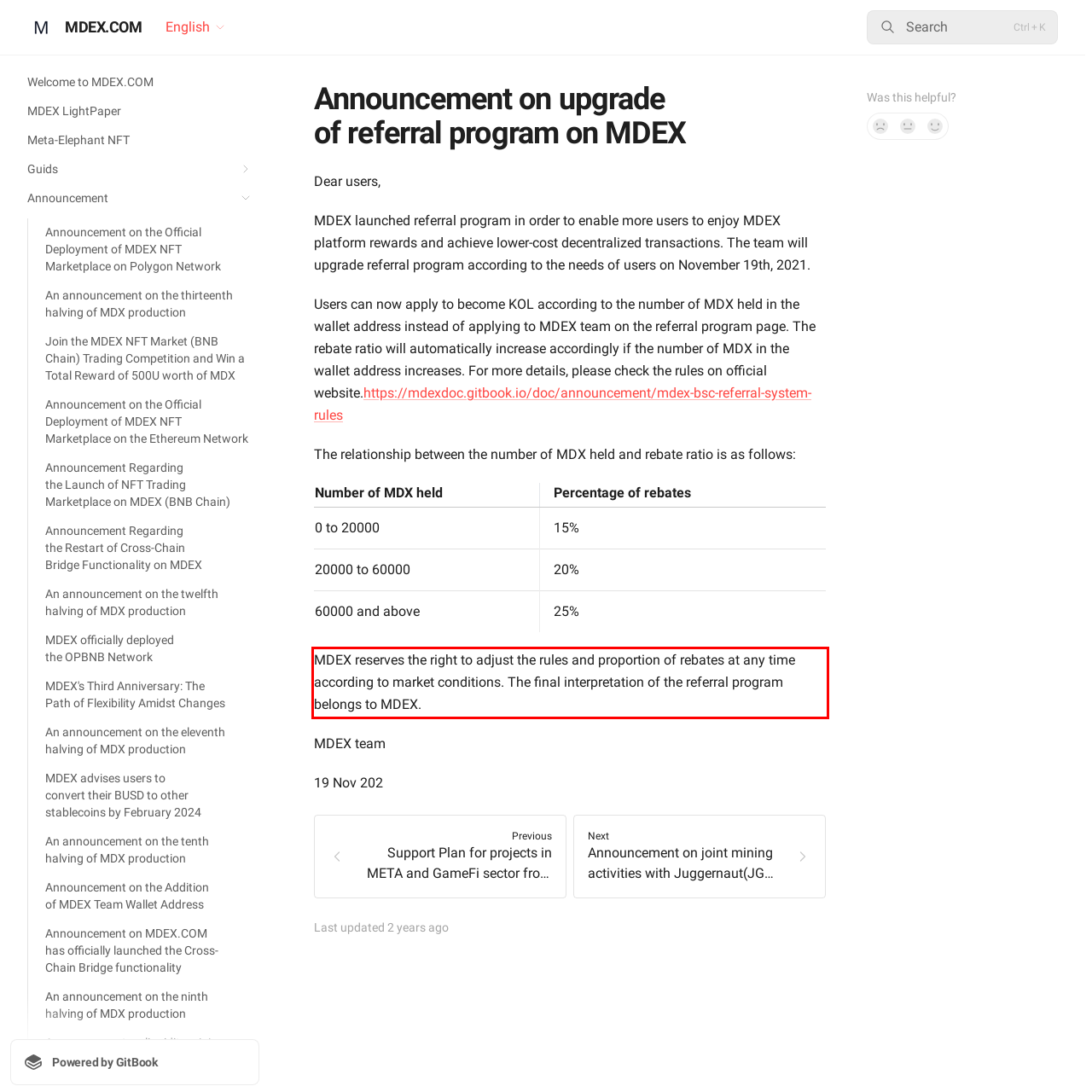Within the screenshot of the webpage, there is a red rectangle. Please recognize and generate the text content inside this red bounding box.

MDEX reserves the right to adjust the rules and proportion of rebates at any time according to market conditions. The final interpretation of the referral program belongs to MDEX.